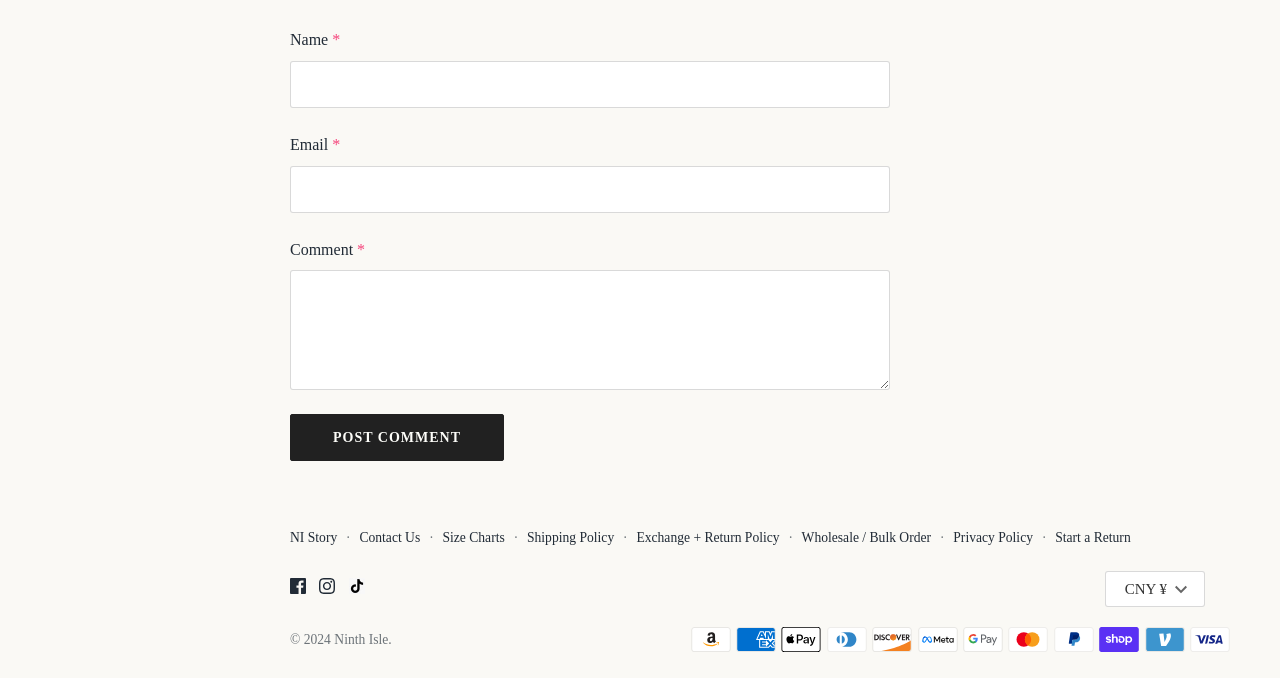Based on the element description, predict the bounding box coordinates (top-left x, top-left y, bottom-right x, bottom-right y) for the UI element in the screenshot: Ninth Isle

[0.261, 0.932, 0.303, 0.954]